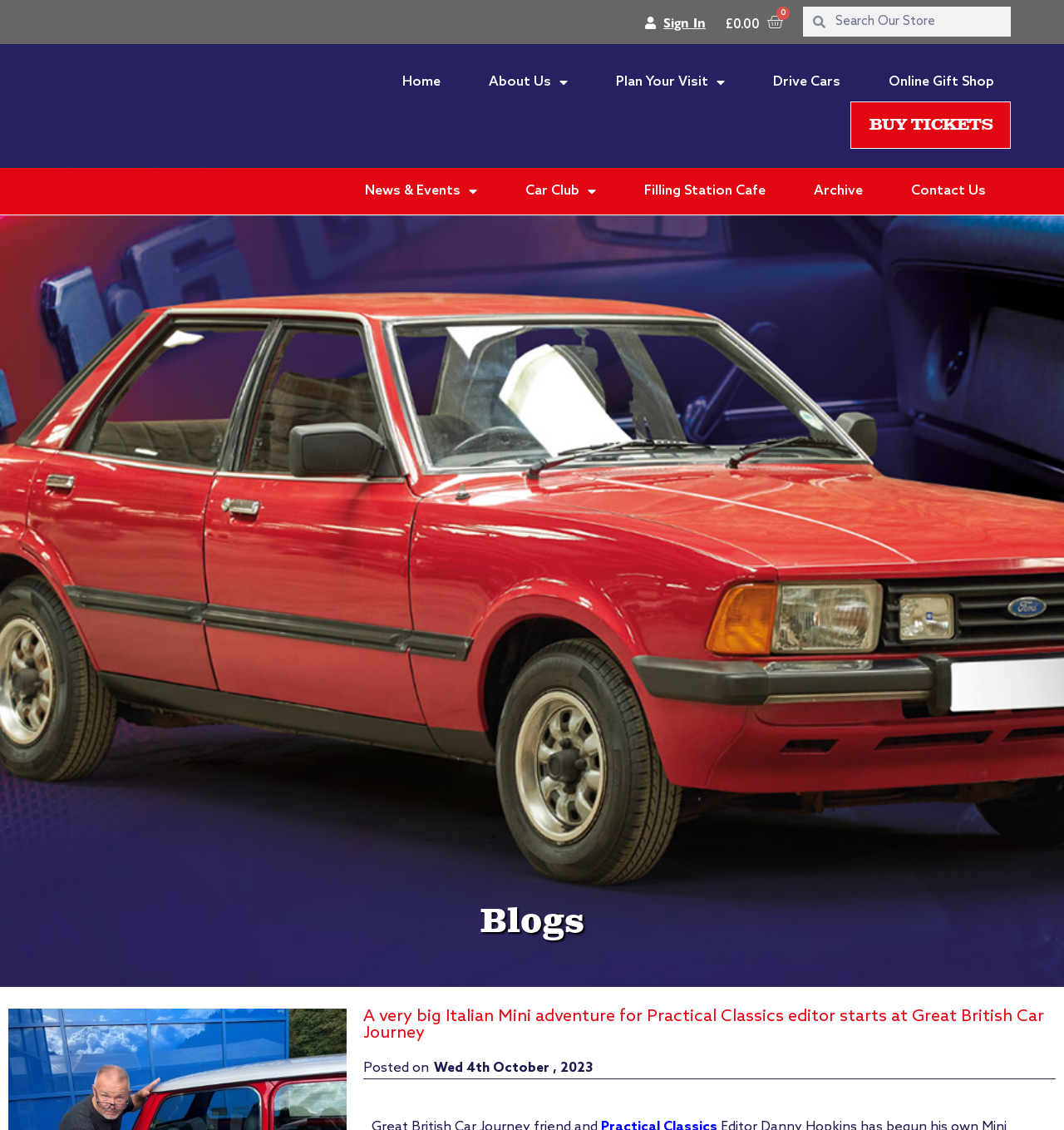Please identify the bounding box coordinates of the clickable area that will fulfill the following instruction: "Read the blog post". The coordinates should be in the format of four float numbers between 0 and 1, i.e., [left, top, right, bottom].

[0.341, 0.893, 0.992, 0.922]